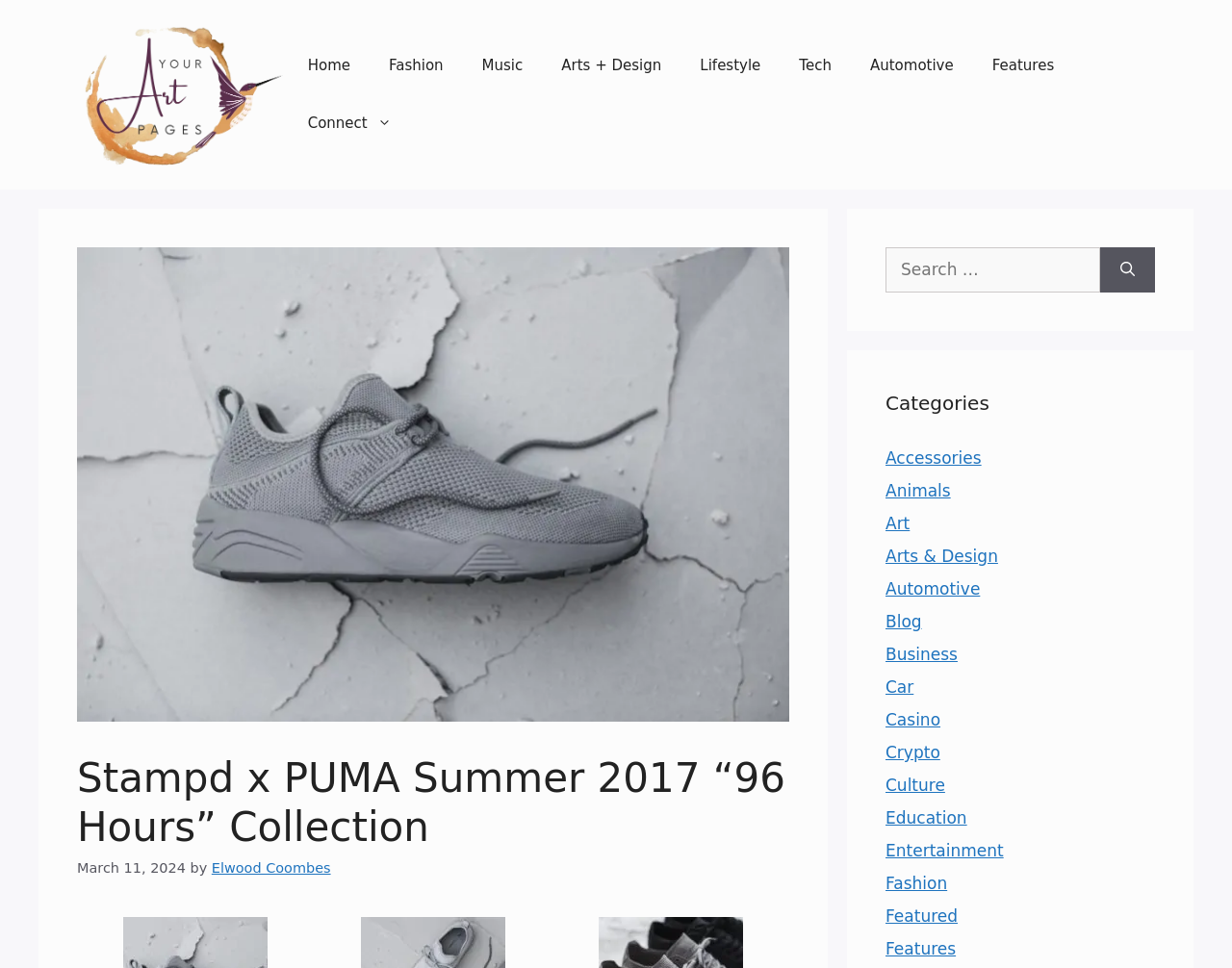Please provide a comprehensive response to the question based on the details in the image: What is the name of the author?

The name of the author is mentioned in the link element which is located below the heading 'Stampd x PUMA Summer 2017 “96 Hours” Collection' in the header section of the webpage.